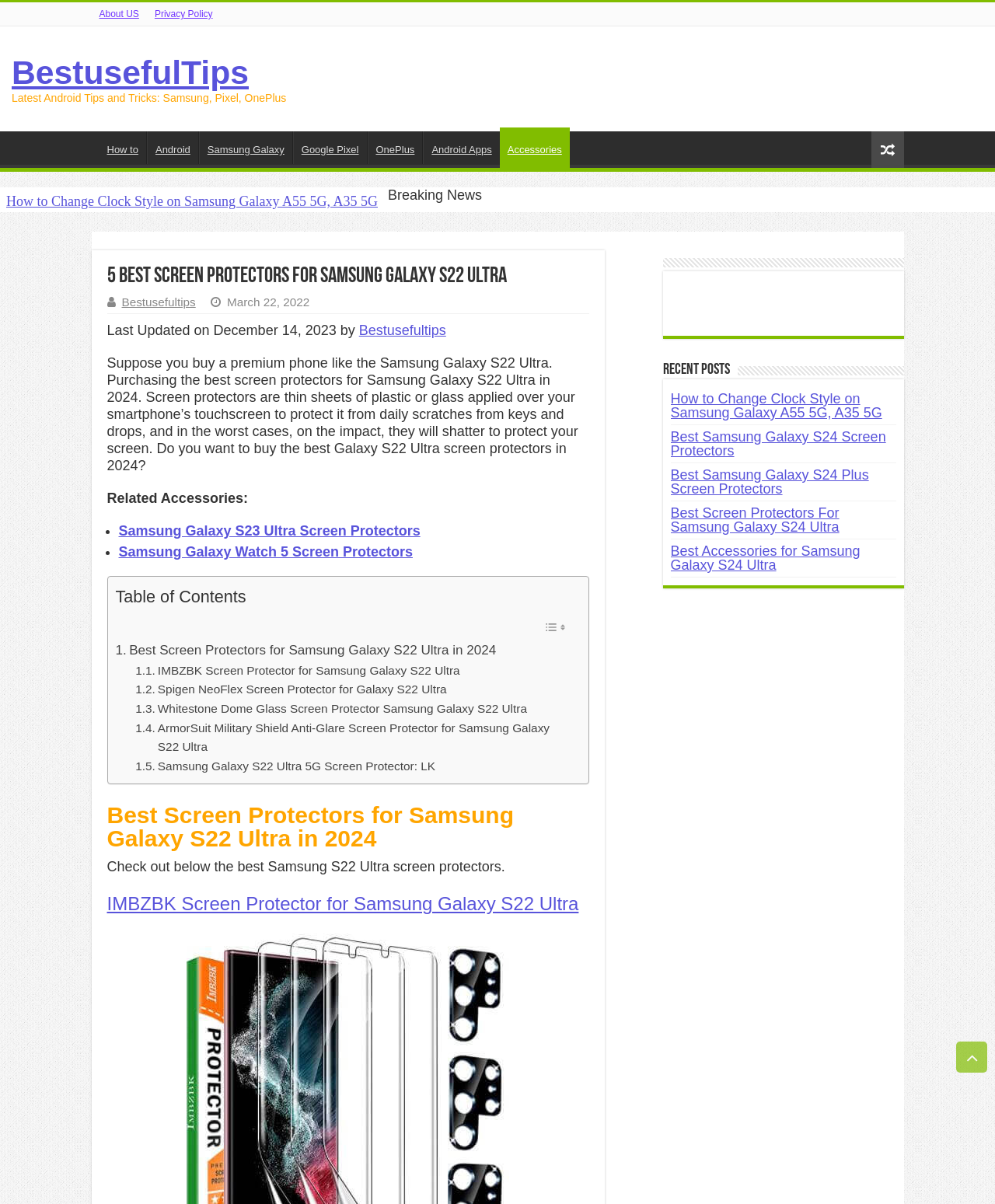Indicate the bounding box coordinates of the element that needs to be clicked to satisfy the following instruction: "Click on About US". The coordinates should be four float numbers between 0 and 1, i.e., [left, top, right, bottom].

[0.092, 0.002, 0.148, 0.021]